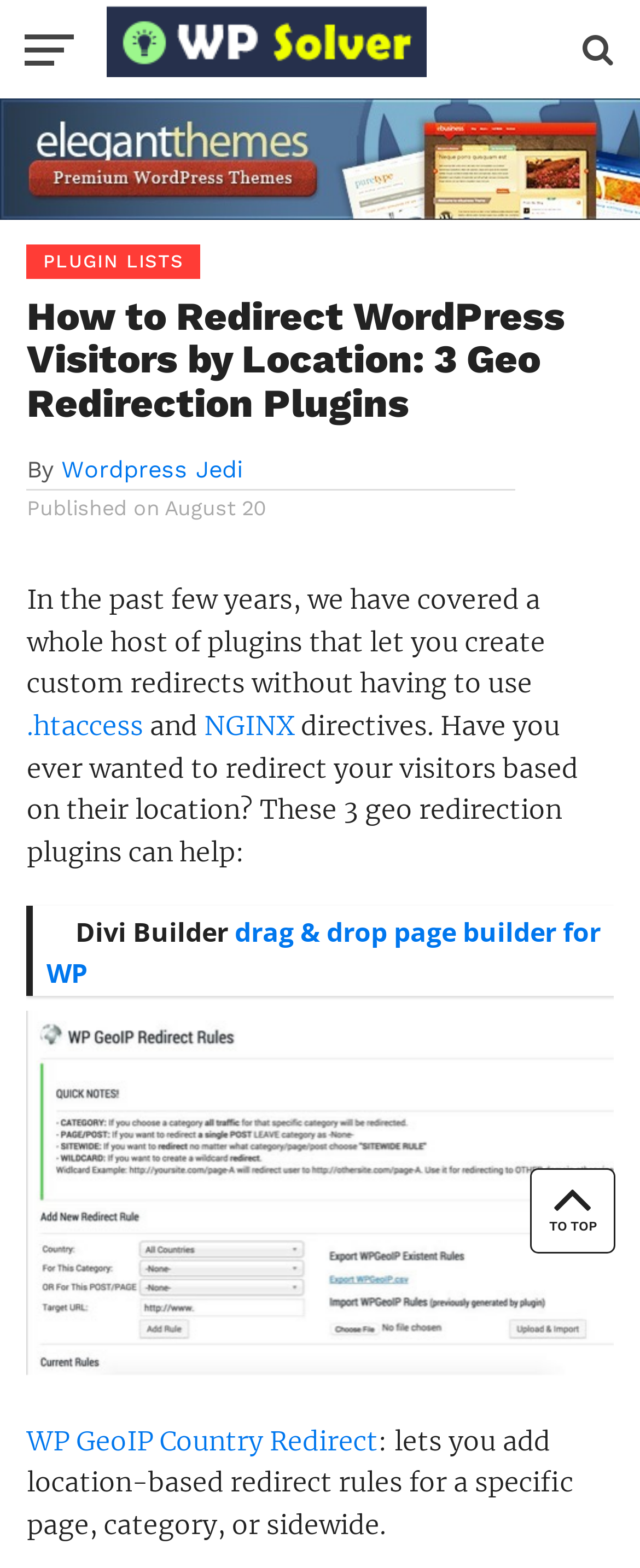Please find the bounding box coordinates of the section that needs to be clicked to achieve this instruction: "Go back to top".

[0.858, 0.777, 0.932, 0.787]